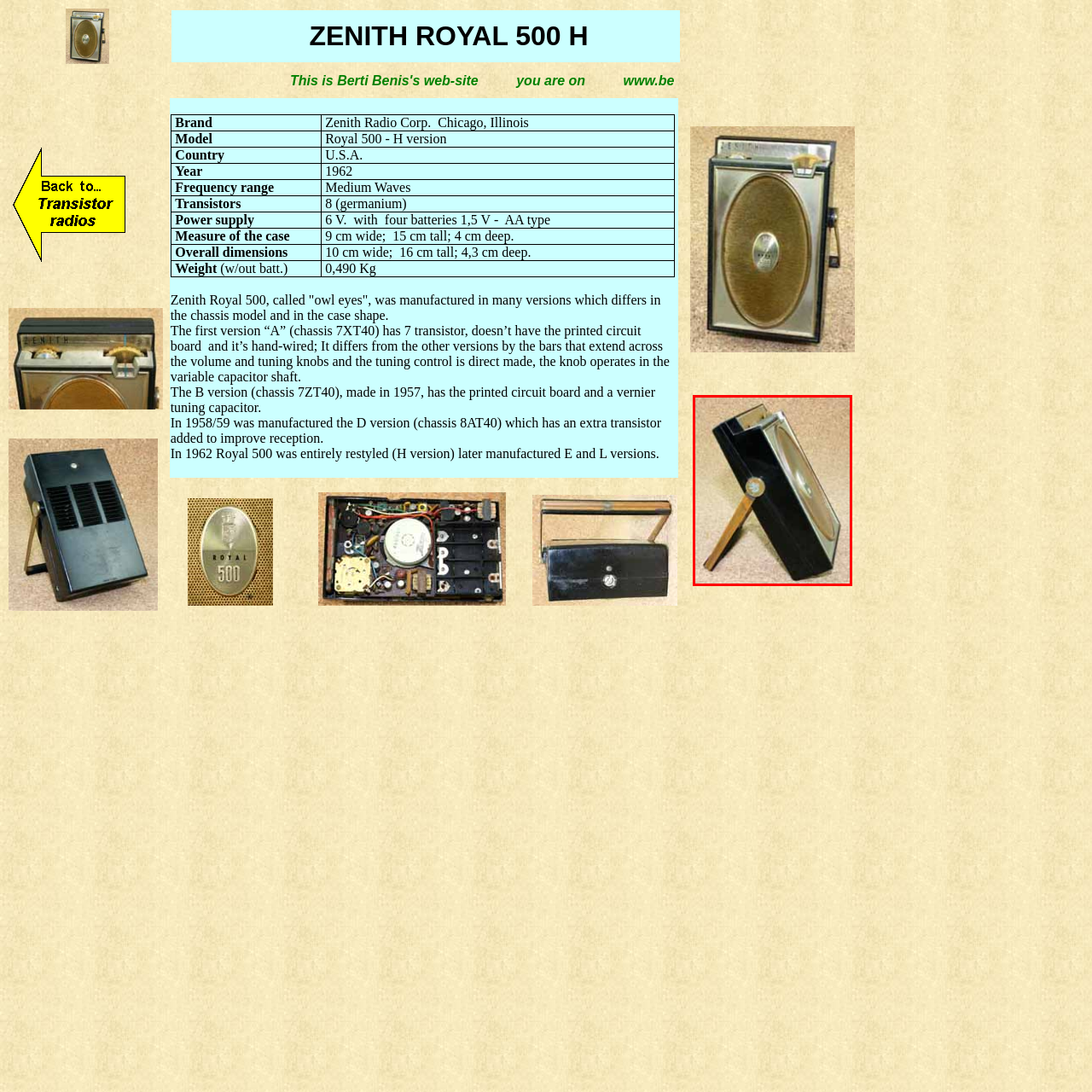Analyze the picture enclosed by the red bounding box and provide a single-word or phrase answer to this question:
How many germanium transistors does the radio utilize?

8